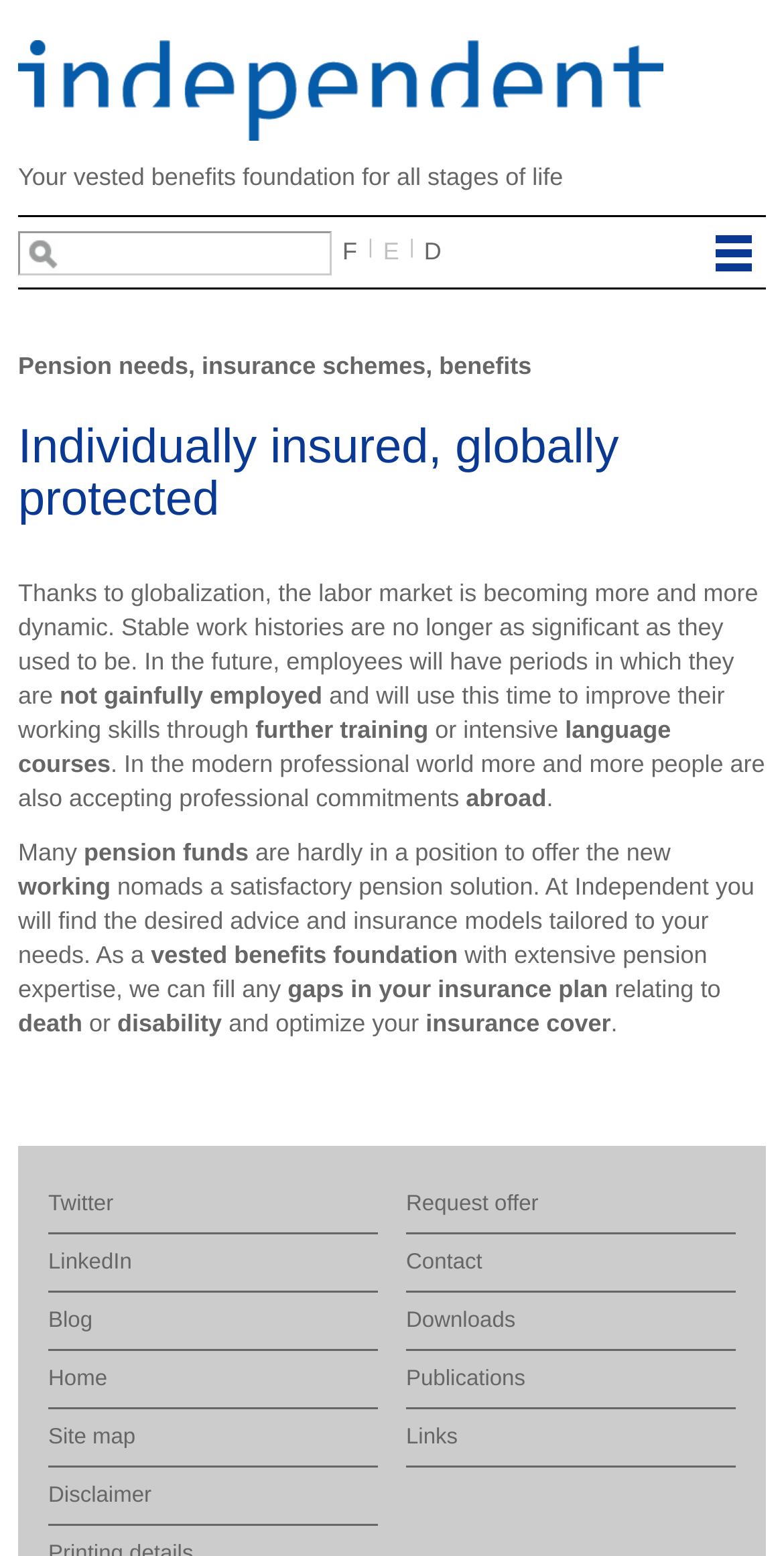Highlight the bounding box coordinates of the region I should click on to meet the following instruction: "Click the 'Twitter' link".

[0.062, 0.761, 0.482, 0.787]